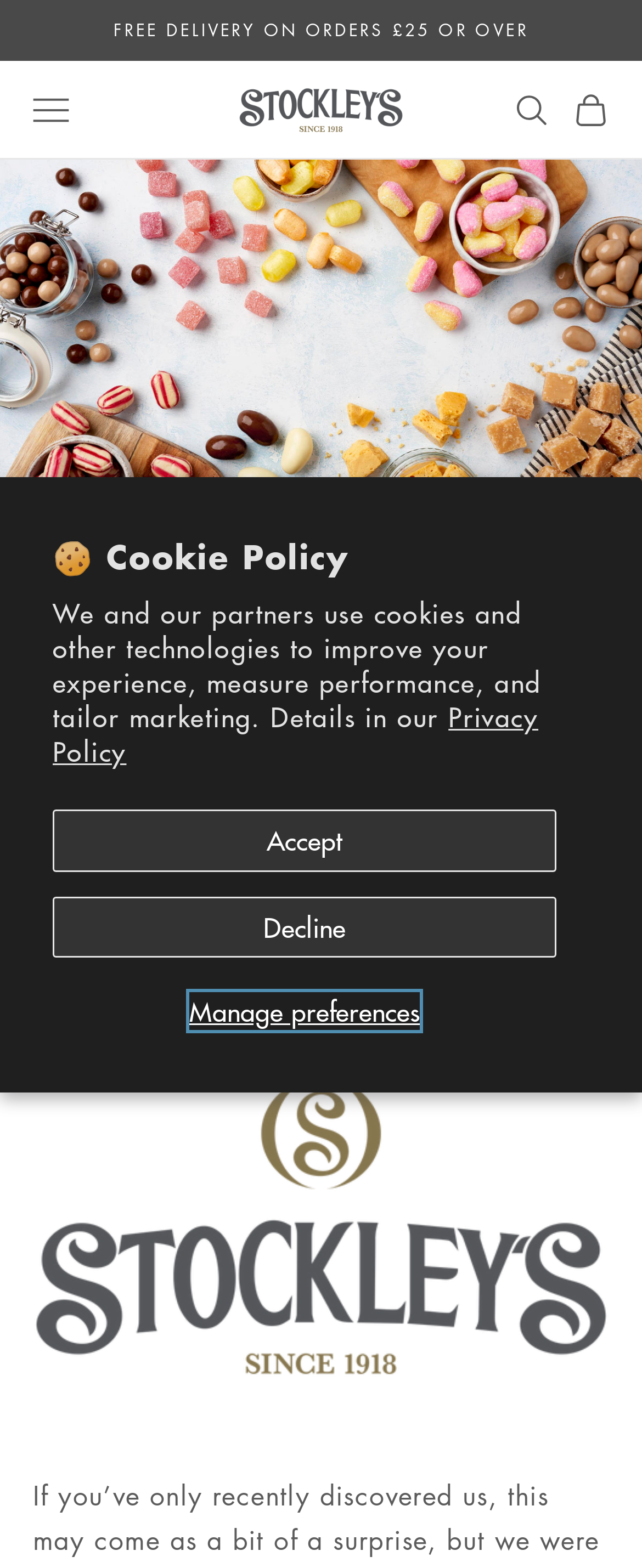Please provide a short answer using a single word or phrase for the question:
How many navigation sections are on the webpage?

2